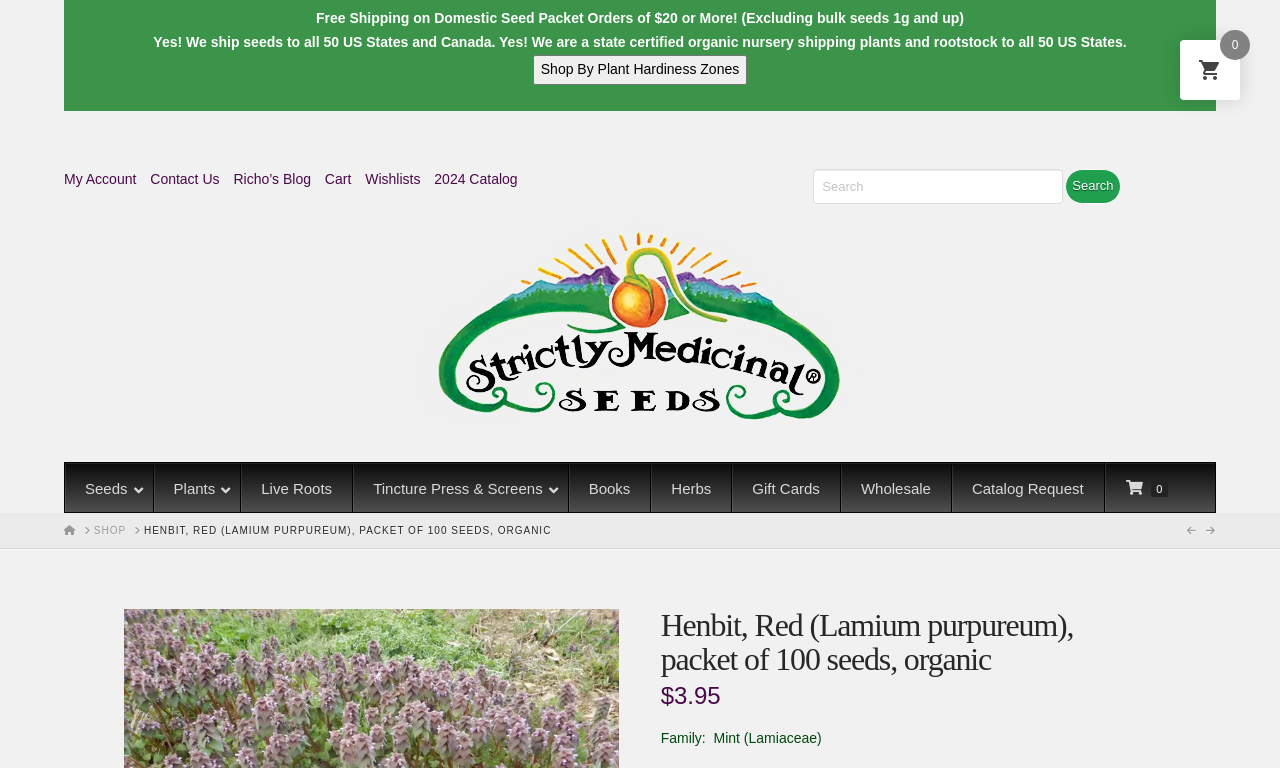Please give a succinct answer to the question in one word or phrase:
What is the name of the nursery shipping plants and rootstock?

Strictly Medicinal Seeds